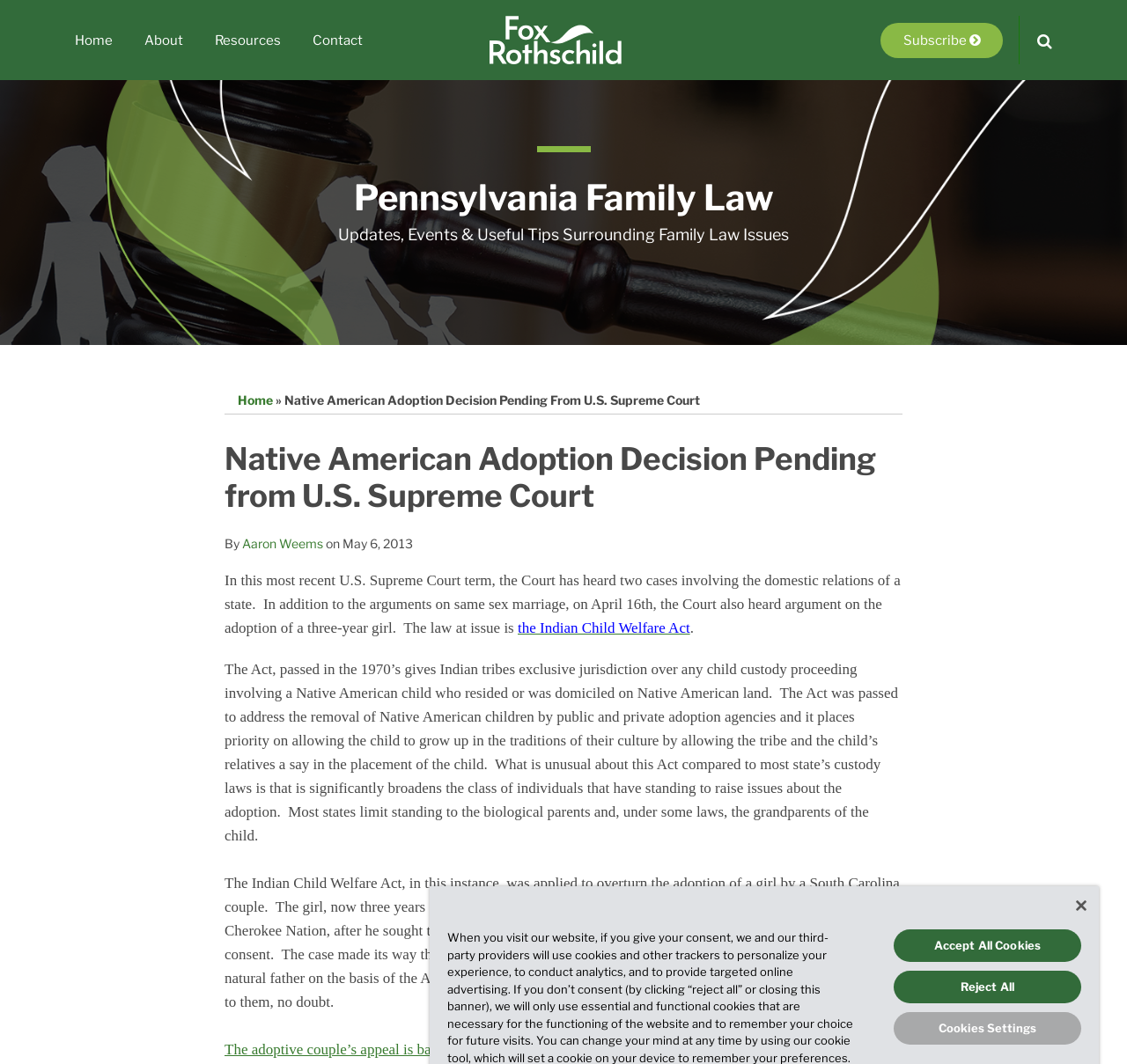Identify the bounding box coordinates for the region of the element that should be clicked to carry out the instruction: "Click the Home link". The bounding box coordinates should be four float numbers between 0 and 1, i.e., [left, top, right, bottom].

[0.066, 0.028, 0.1, 0.048]